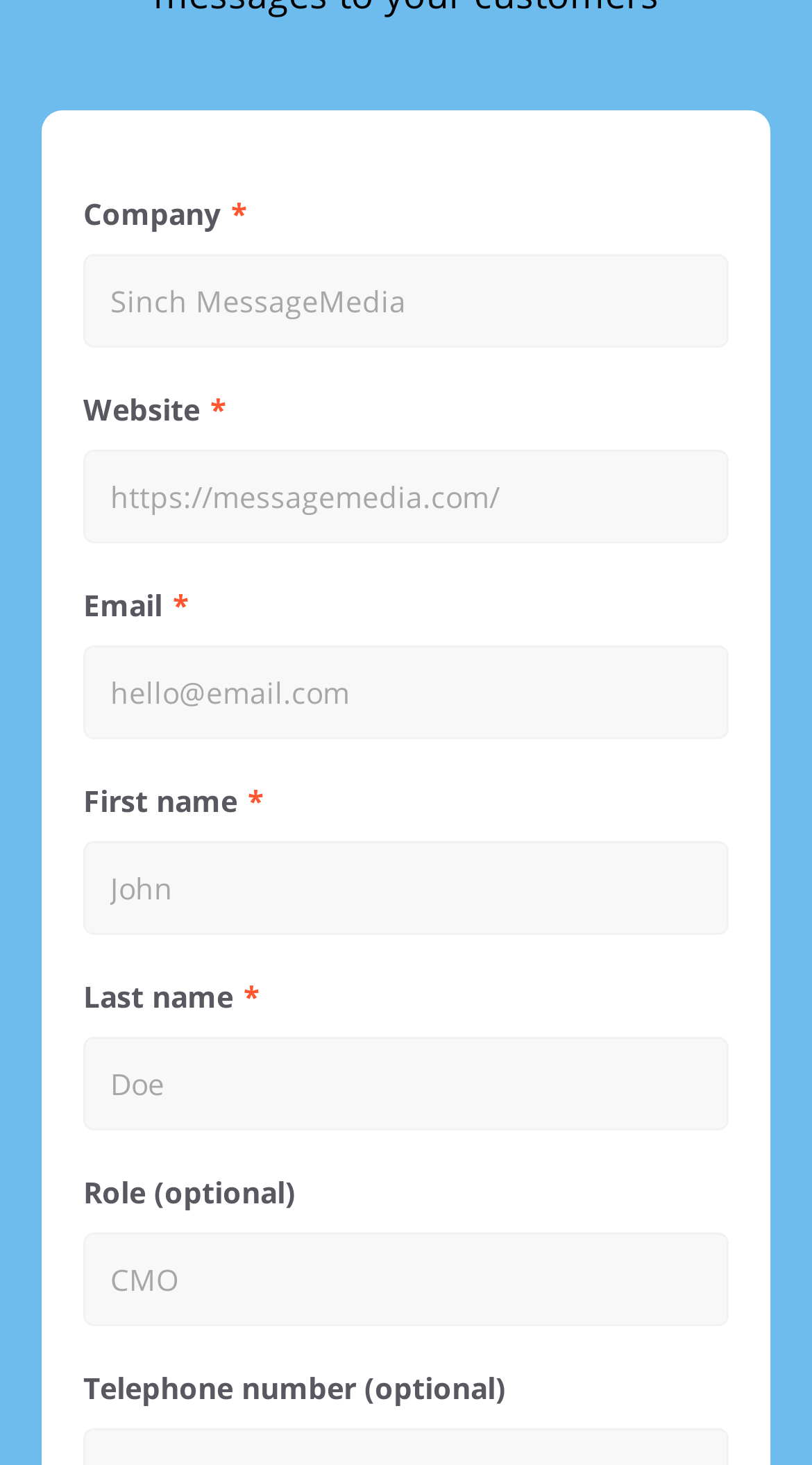What is the label of the field above 'Email'?
Please provide a single word or phrase based on the screenshot.

Website